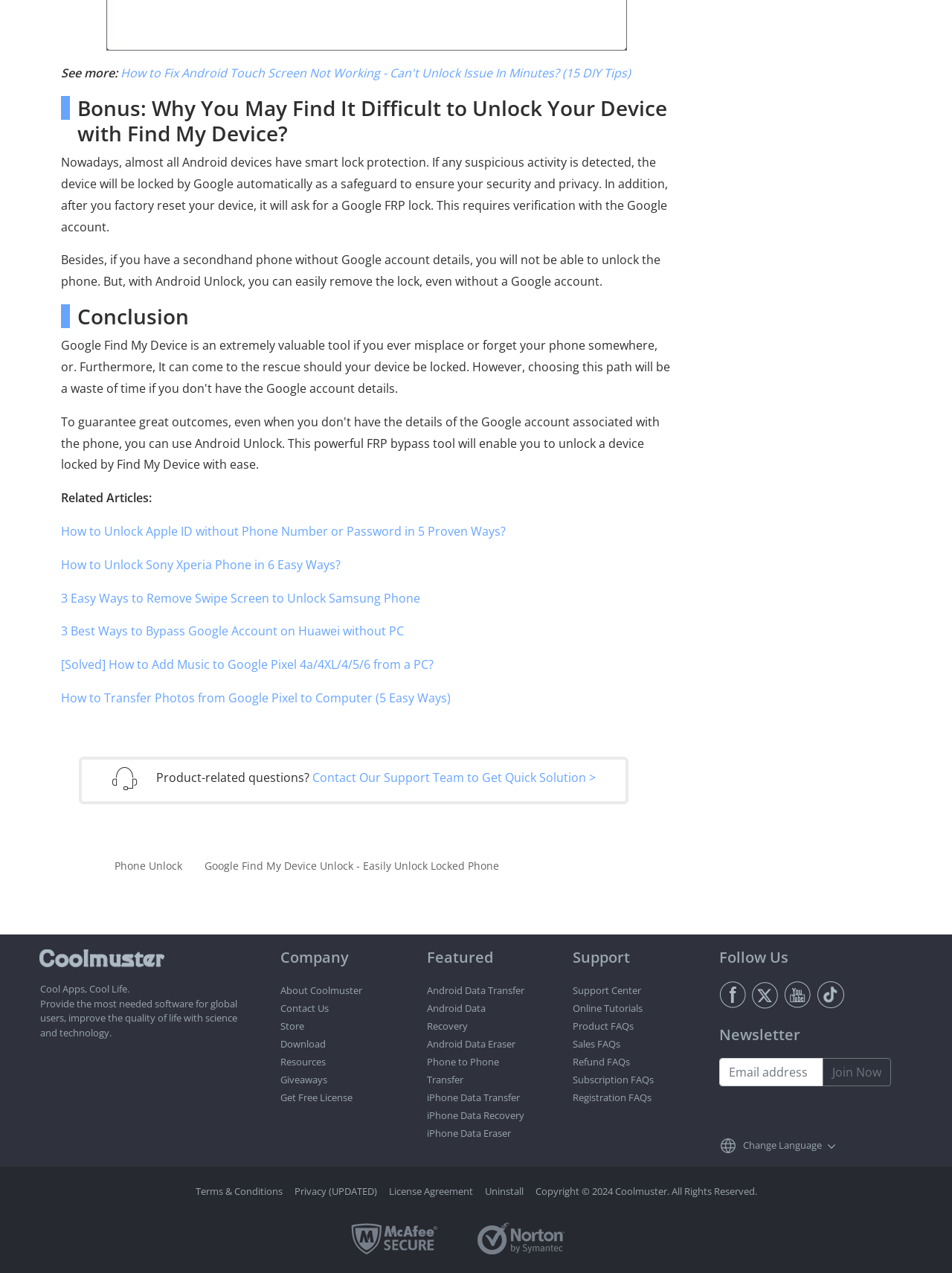What is the purpose of the 'Contact Our Support Team' link?
Based on the image, provide a one-word or brief-phrase response.

Get quick solution